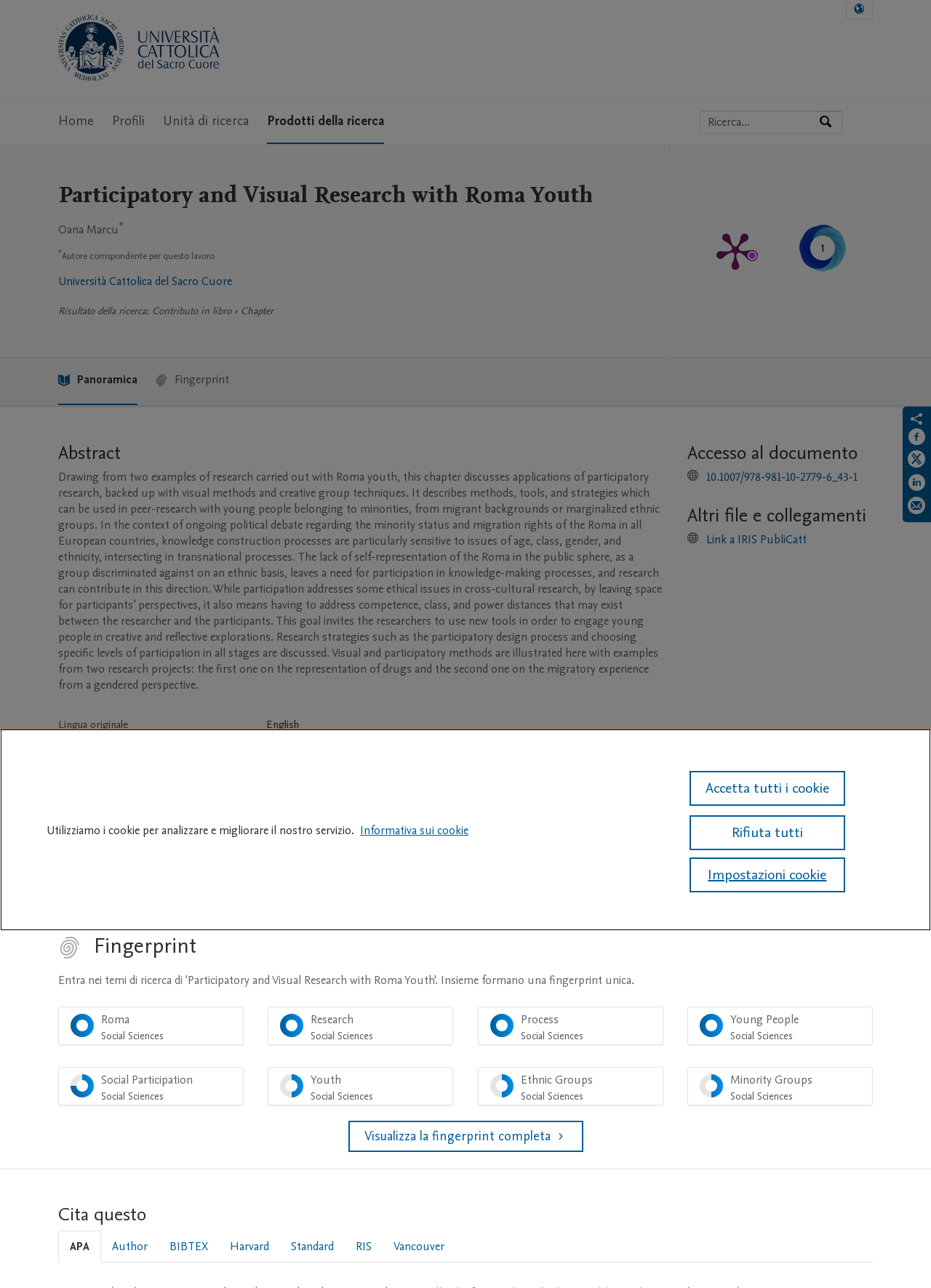Using the information from the screenshot, answer the following question thoroughly:
What is the name of the author of this research?

The author's name is mentioned as 'Oana Marcu' which is a superscript text next to the heading 'Participatory and Visual Research with Roma Youth'.